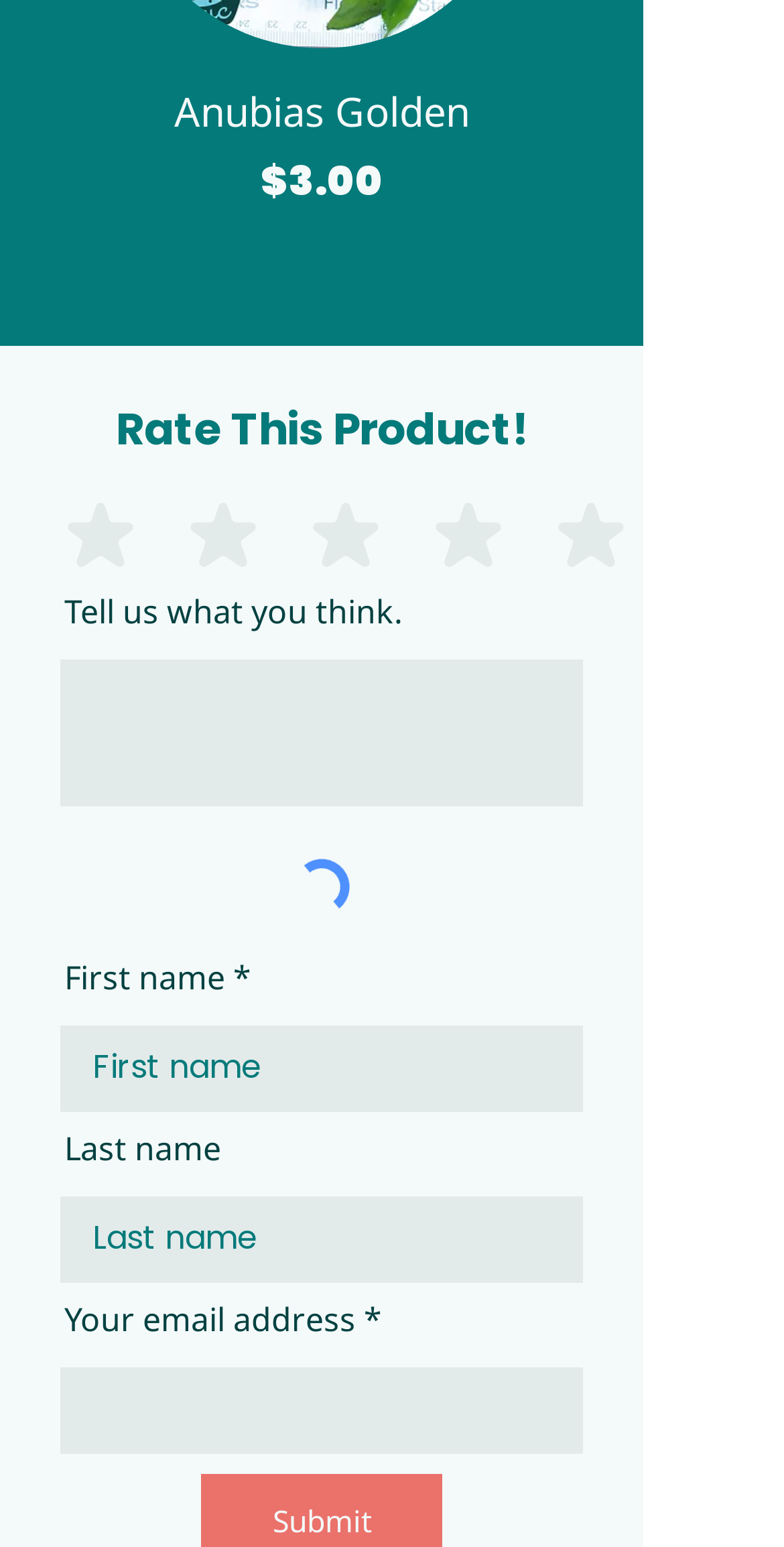Can you specify the bounding box coordinates of the area that needs to be clicked to fulfill the following instruction: "Rate this product"?

[0.077, 0.262, 0.744, 0.293]